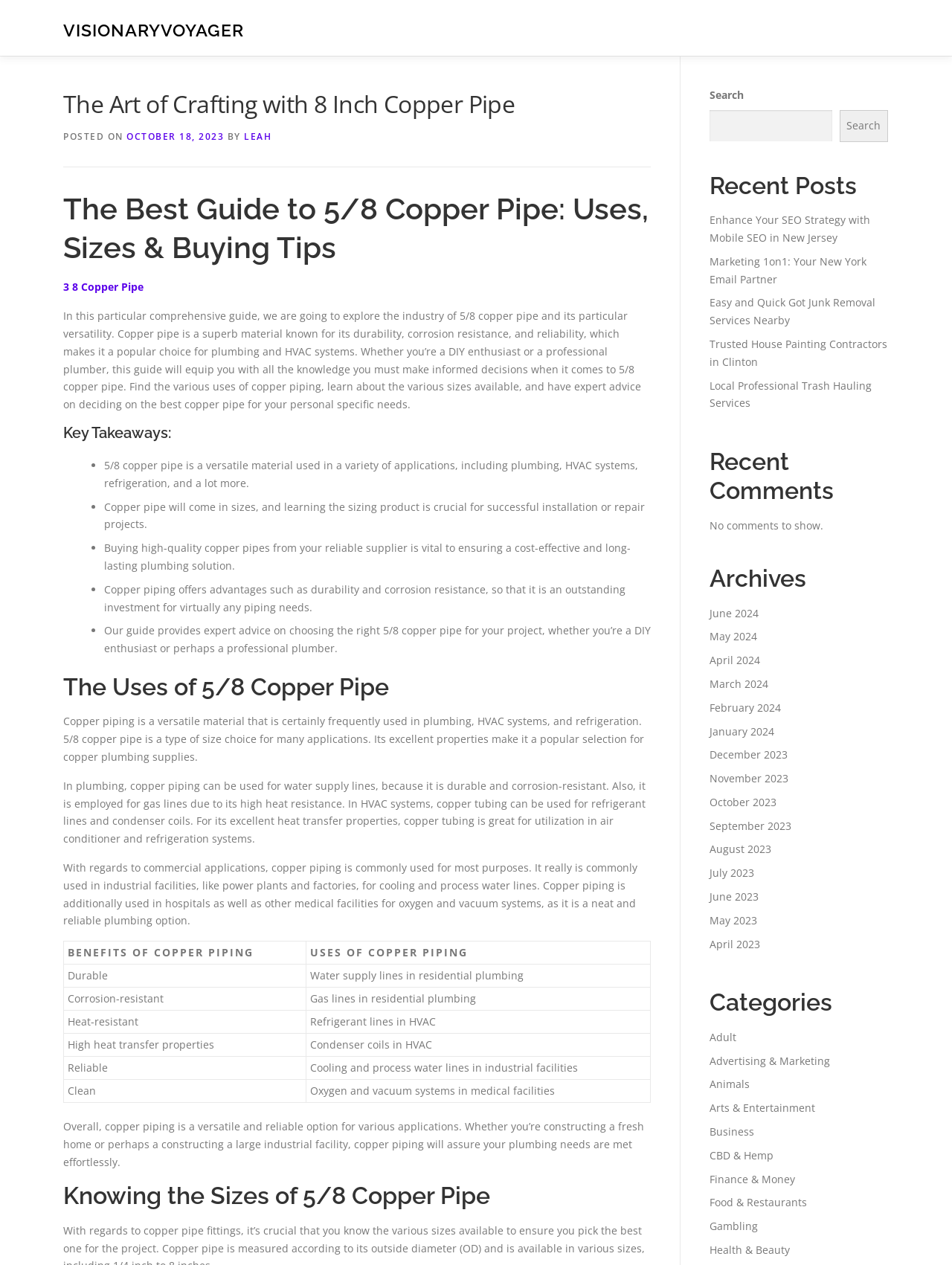For the following element description, predict the bounding box coordinates in the format (top-left x, top-left y, bottom-right x, bottom-right y). All values should be floating point numbers between 0 and 1. Description: 3 8 Copper Pipe

[0.066, 0.221, 0.151, 0.232]